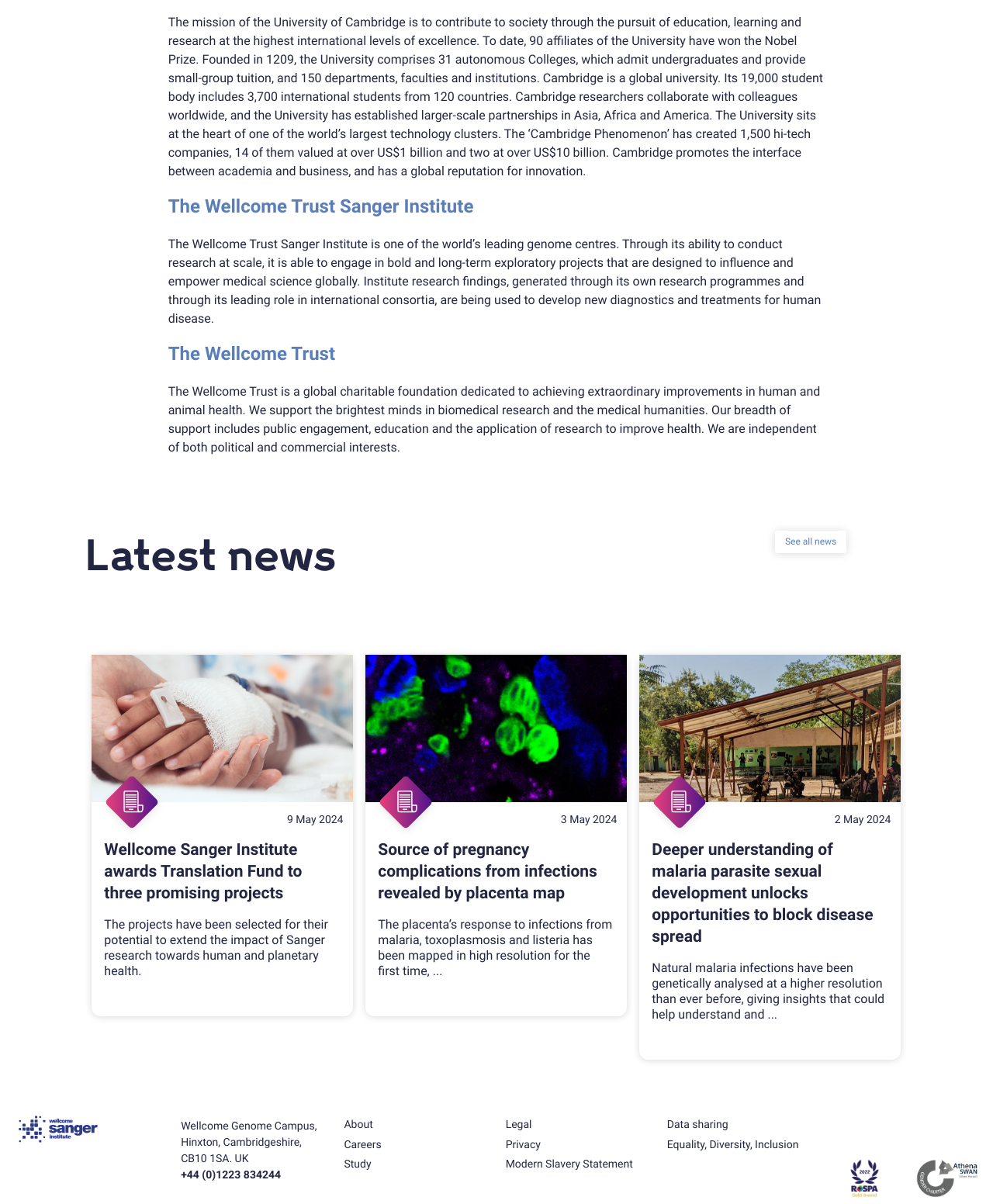Answer succinctly with a single word or phrase:
What is the mission of the University of Cambridge?

Contribute to society through education, learning and research